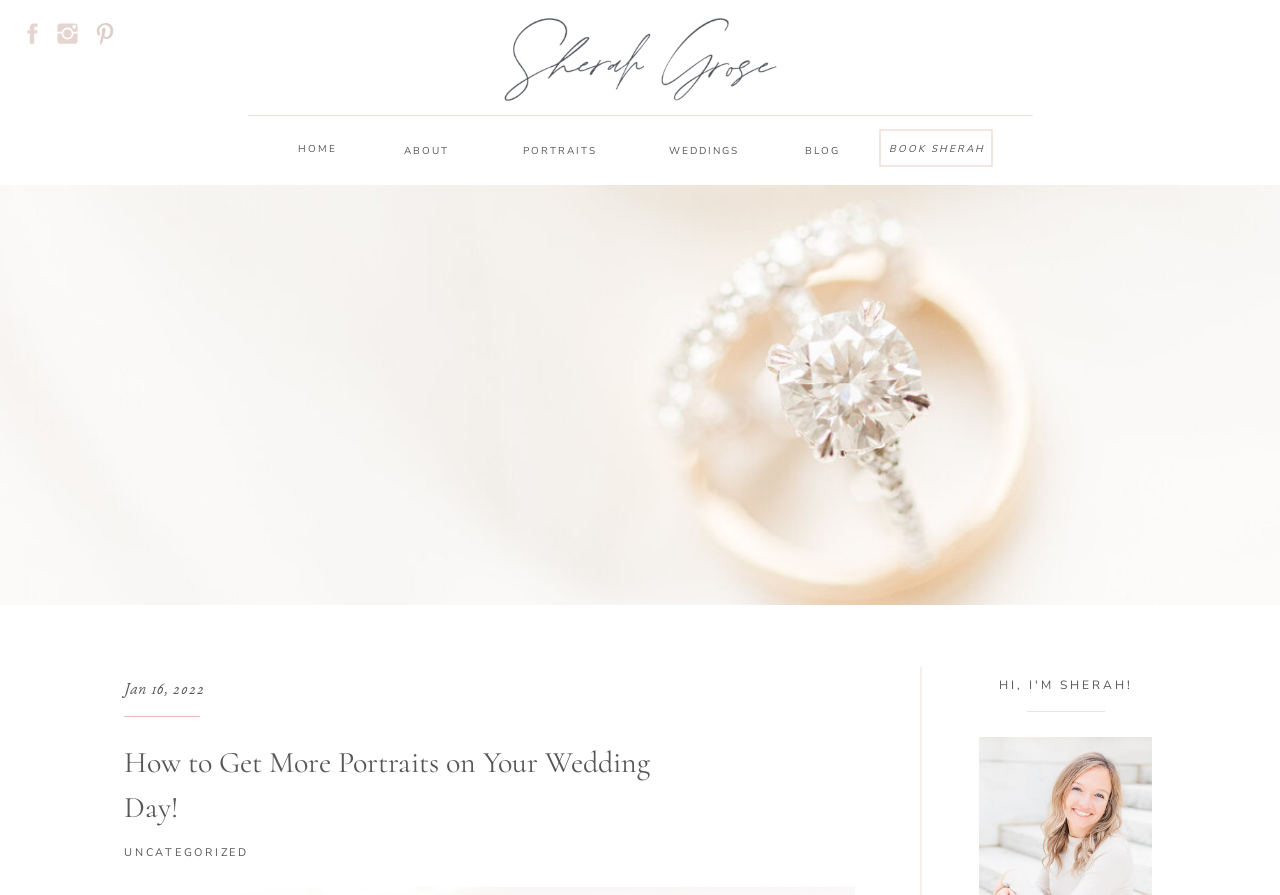Answer the following inquiry with a single word or phrase:
How many social media links are there?

3